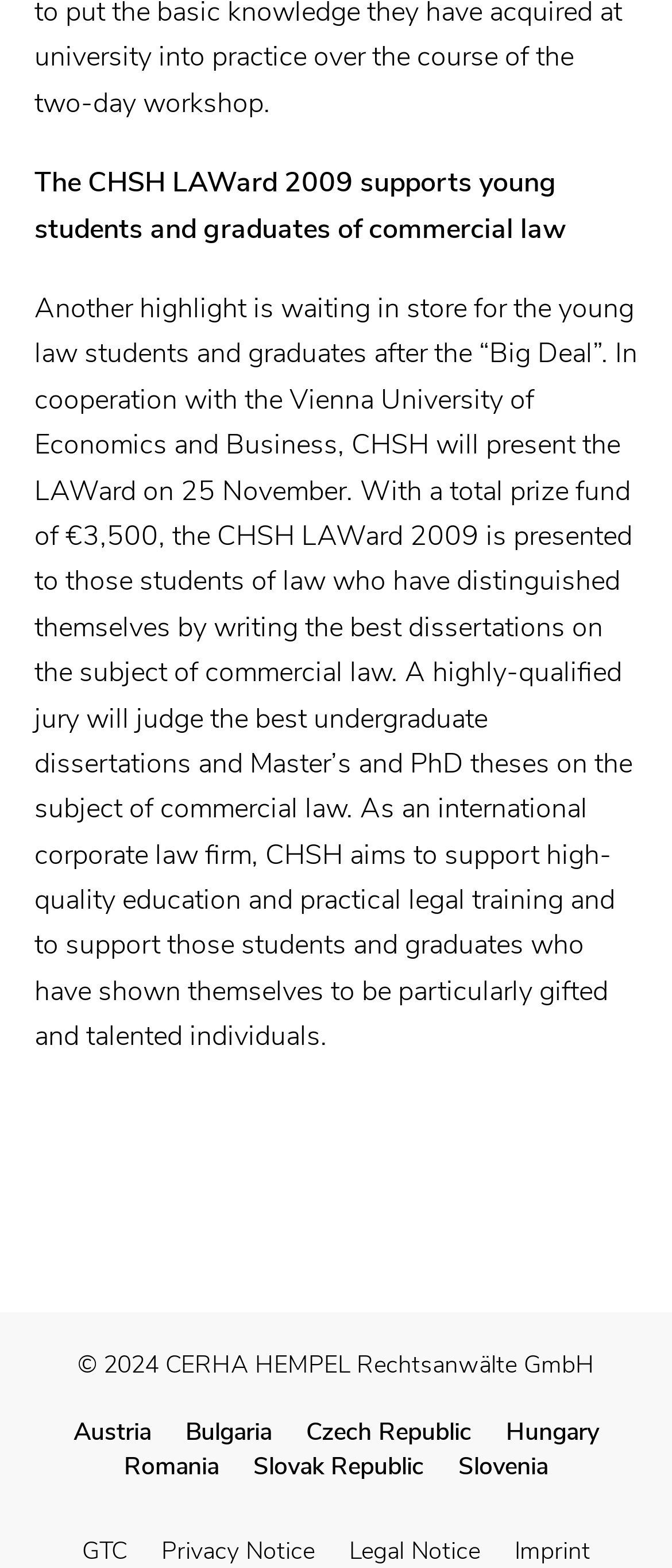Please identify the bounding box coordinates of where to click in order to follow the instruction: "learn about the LAWard prize fund".

[0.051, 0.185, 0.949, 0.673]